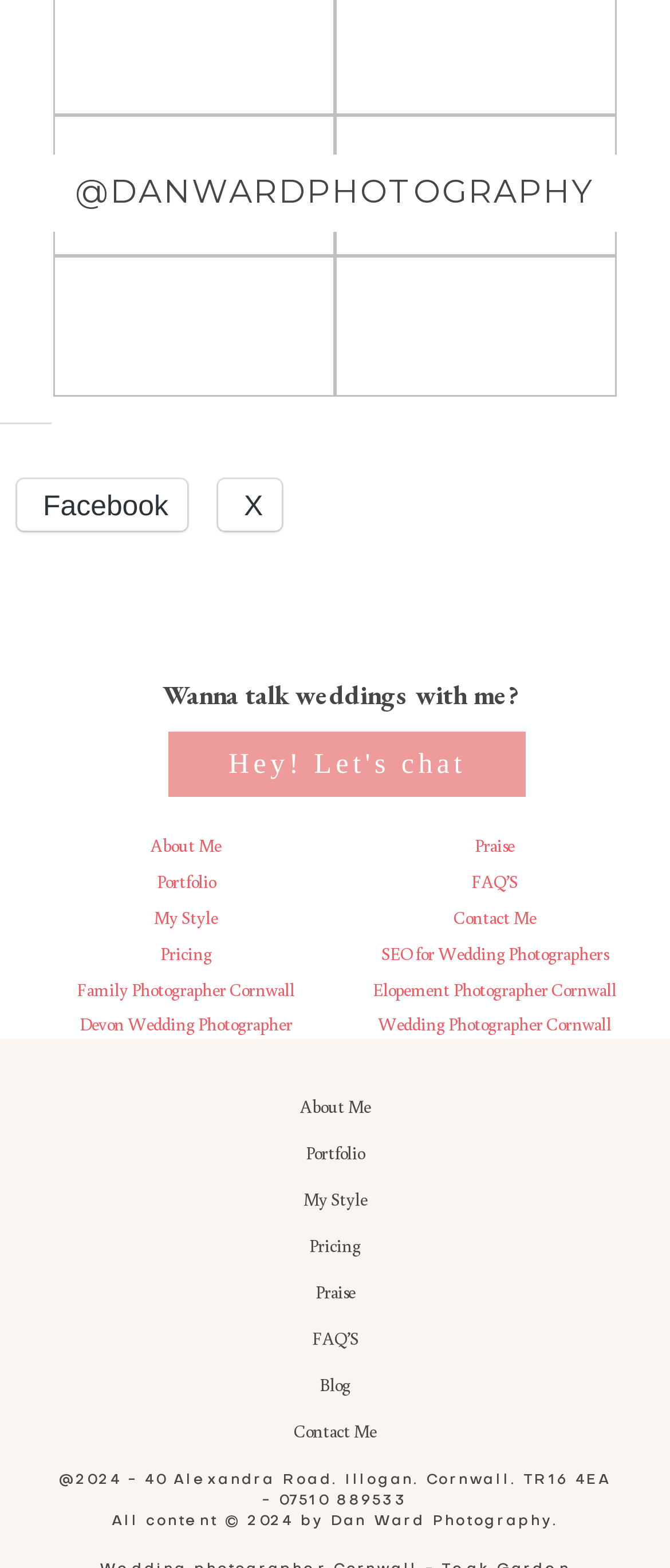How can you contact the photographer?
Utilize the image to construct a detailed and well-explained answer.

The photographer's contact information is provided at the bottom of the page, including a phone number '07510 889533' and an email address, which can be inferred from the 'Contact Me' links on the page.